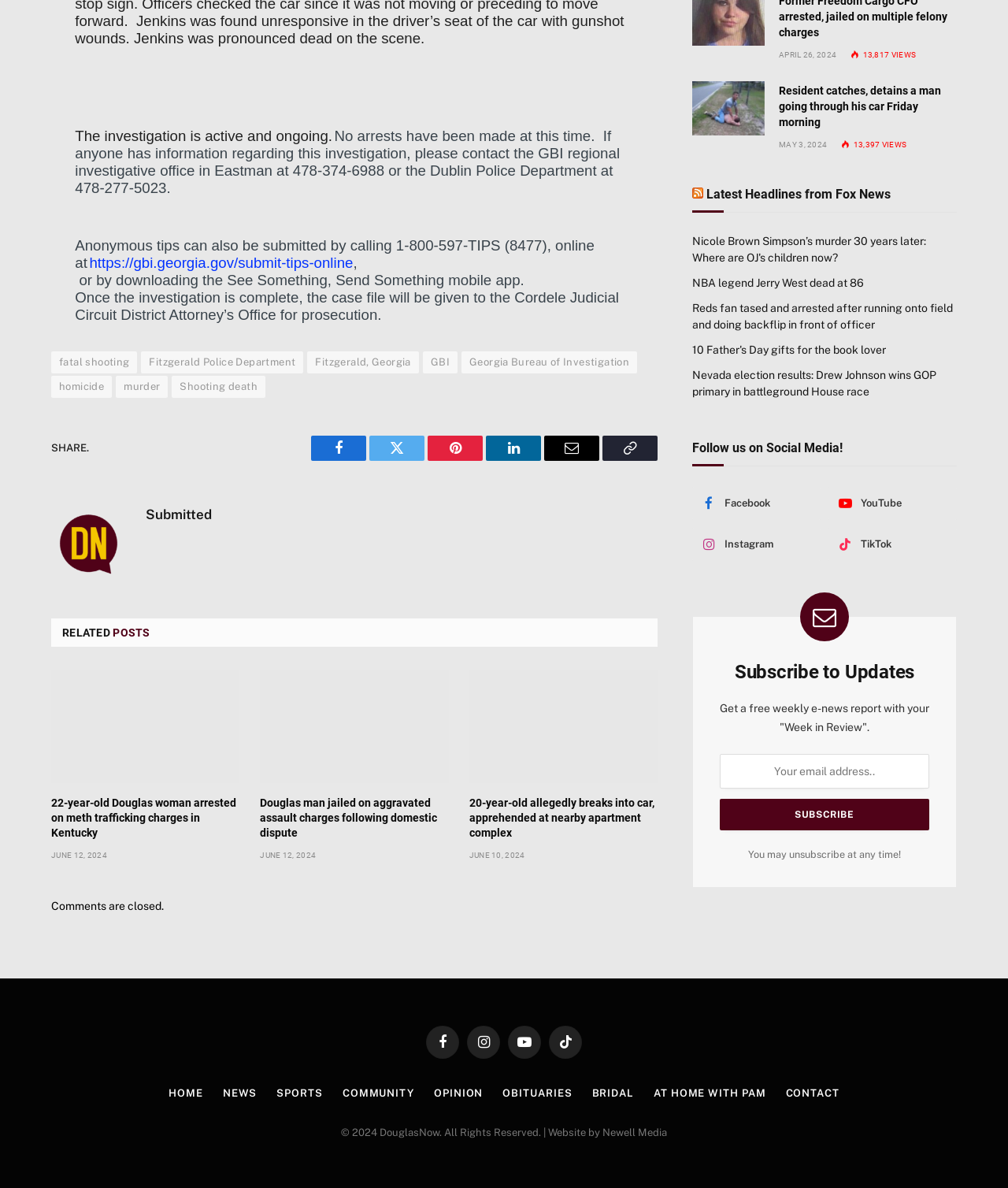Identify the bounding box coordinates for the UI element mentioned here: "SaGa Emerald Beyond Review". Provide the coordinates as four float values between 0 and 1, i.e., [left, top, right, bottom].

None